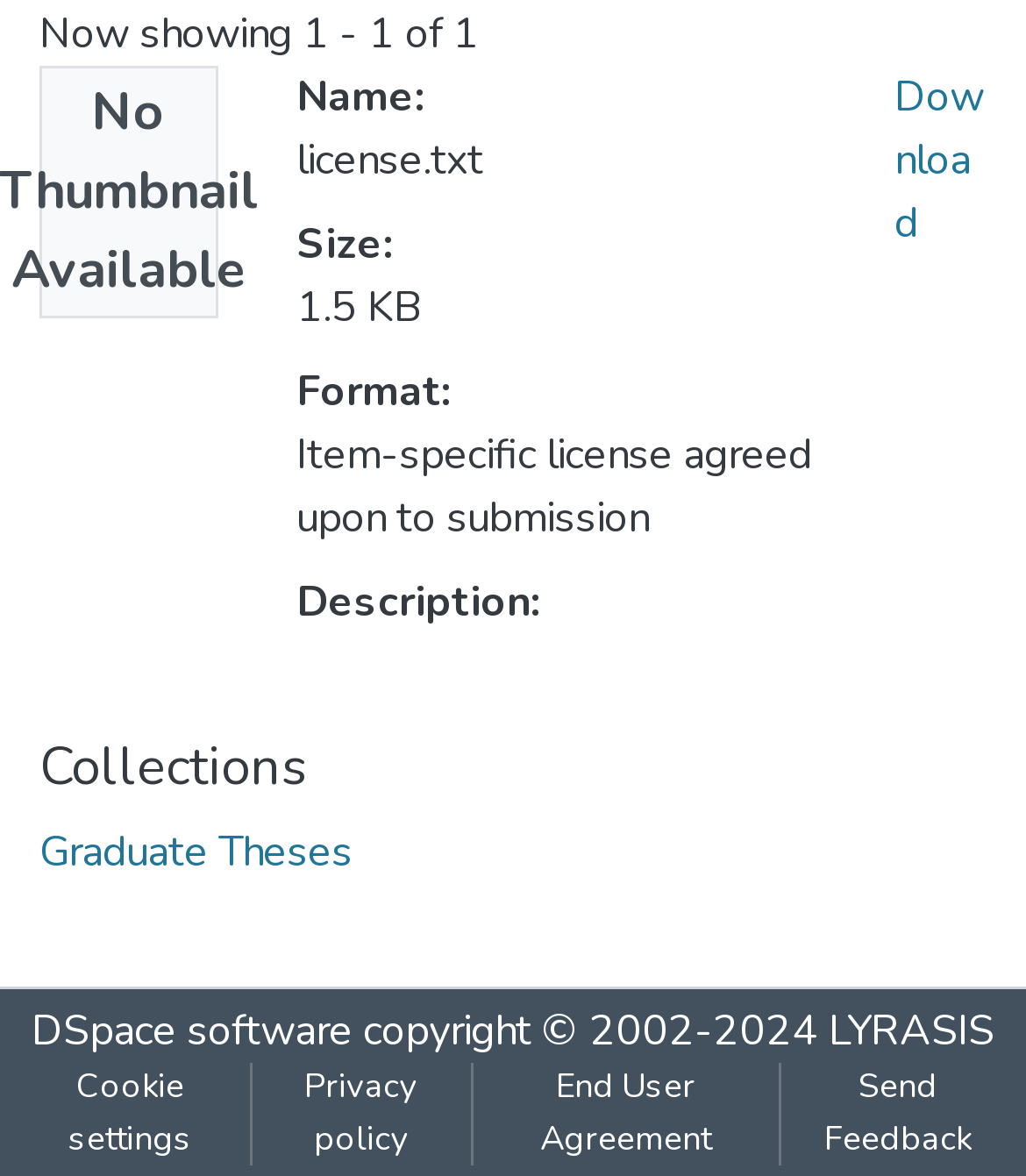Respond to the question below with a single word or phrase:
What is the format of the file?

Item-specific license agreed upon to submission